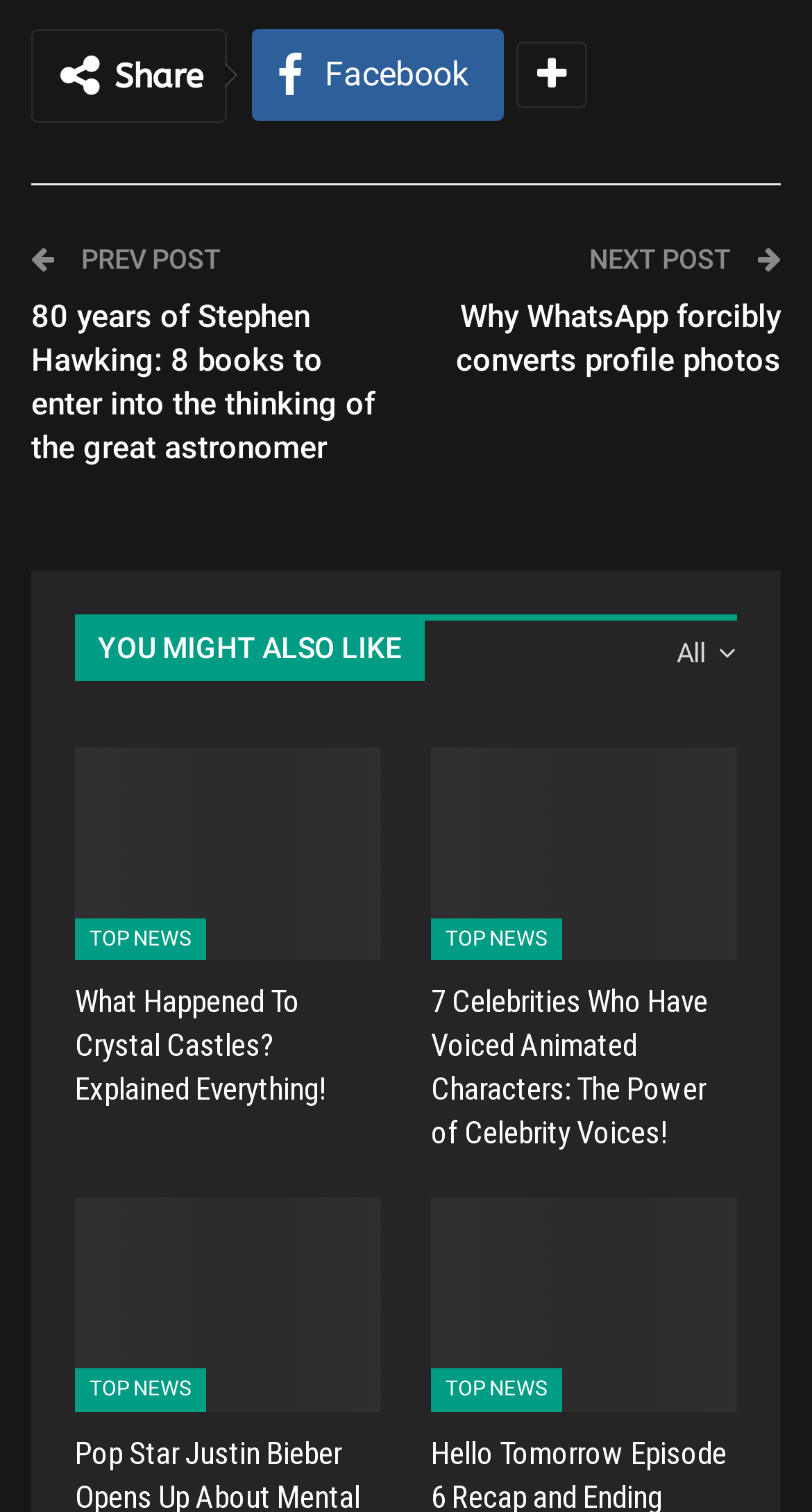Please give the bounding box coordinates of the area that should be clicked to fulfill the following instruction: "Read the article about Crystal Castles". The coordinates should be in the format of four float numbers from 0 to 1, i.e., [left, top, right, bottom].

[0.092, 0.494, 0.469, 0.636]